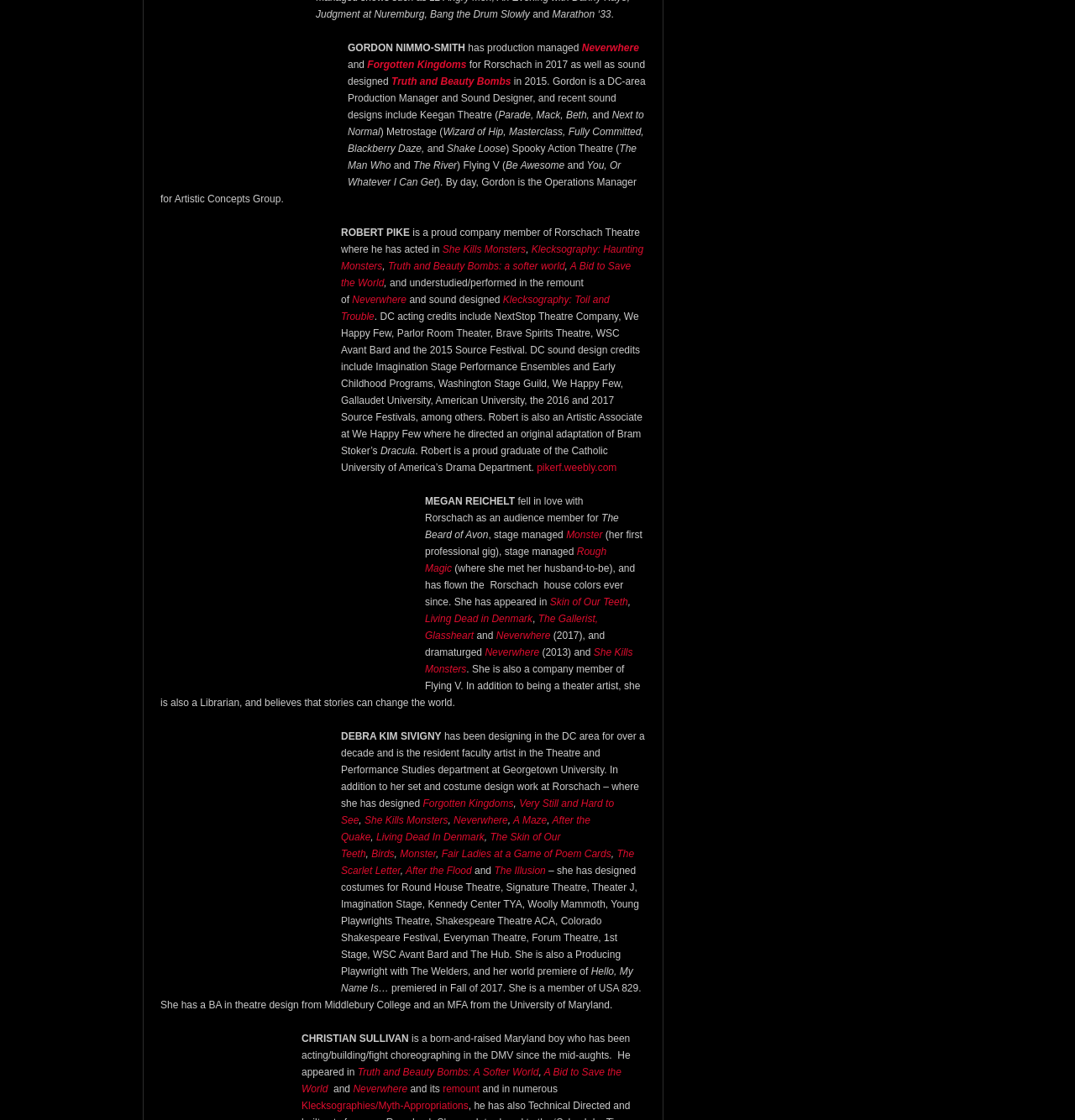Please provide the bounding box coordinates for the element that needs to be clicked to perform the instruction: "check out Deb Sivigny's design work". The coordinates must consist of four float numbers between 0 and 1, formatted as [left, top, right, bottom].

[0.149, 0.65, 0.312, 0.881]